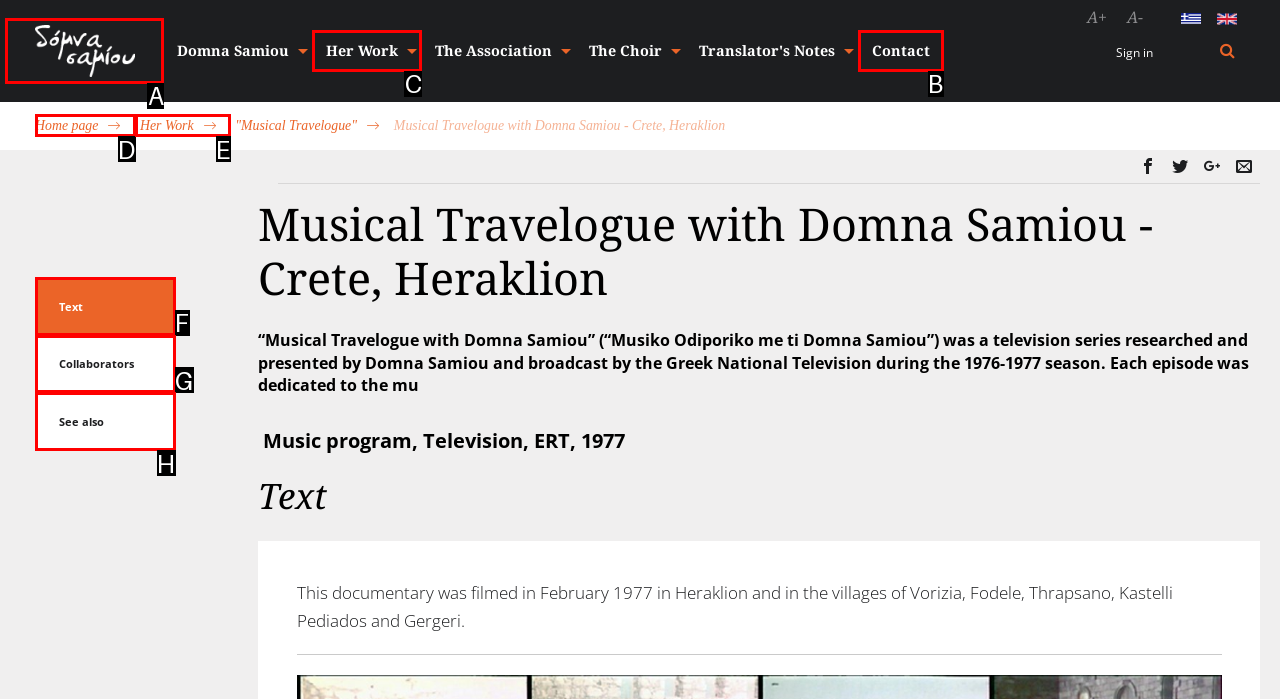Indicate which lettered UI element to click to fulfill the following task: Contact the association
Provide the letter of the correct option.

B